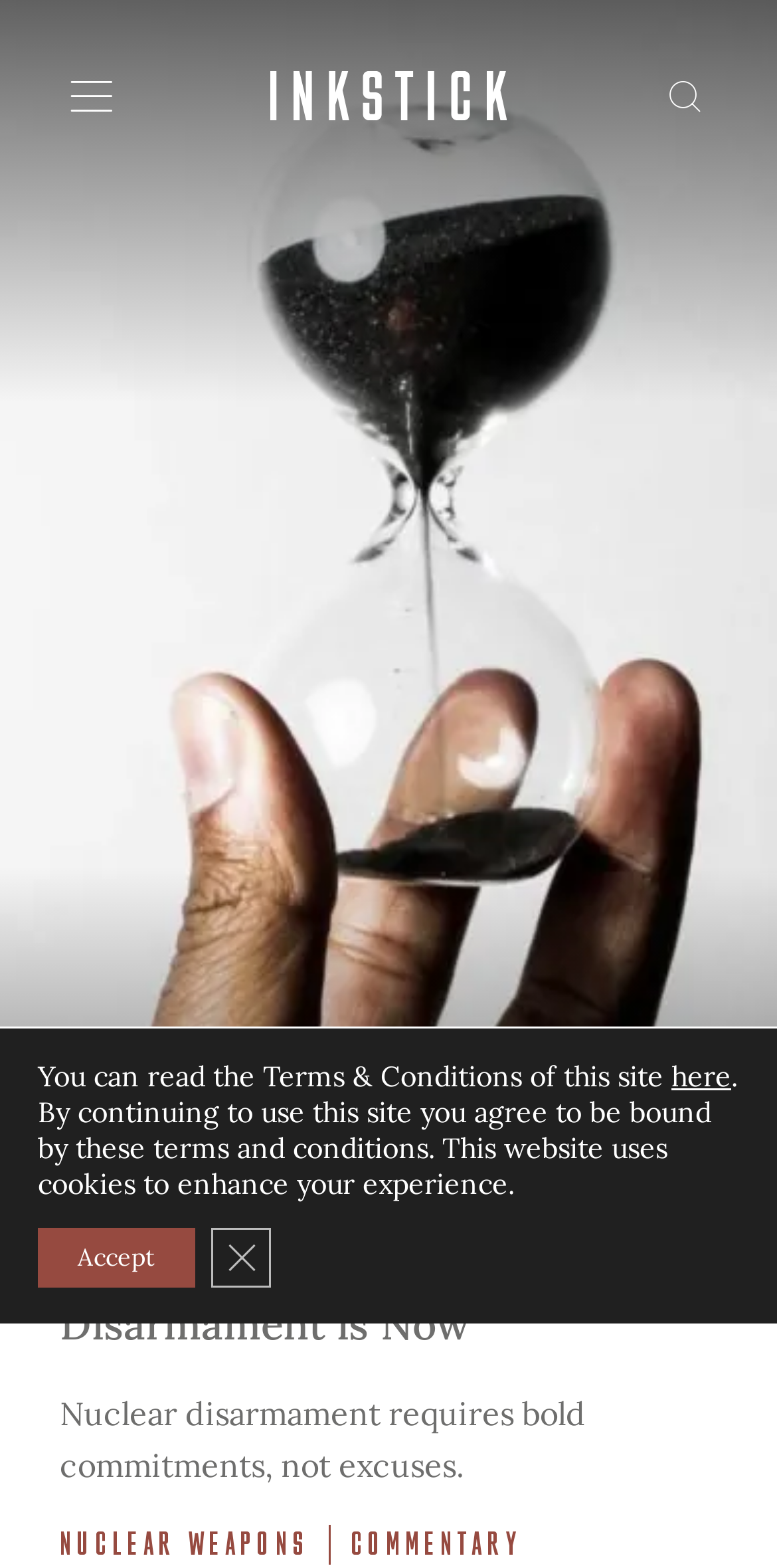Using the details in the image, give a detailed response to the question below:
What is the topic of the article?

I inferred the topic of the article by reading the heading element with the text 'The Time to Act on Nuclear Disarmament is Now' and the static text element with the text 'Nuclear disarmament requires bold commitments, not excuses.'.